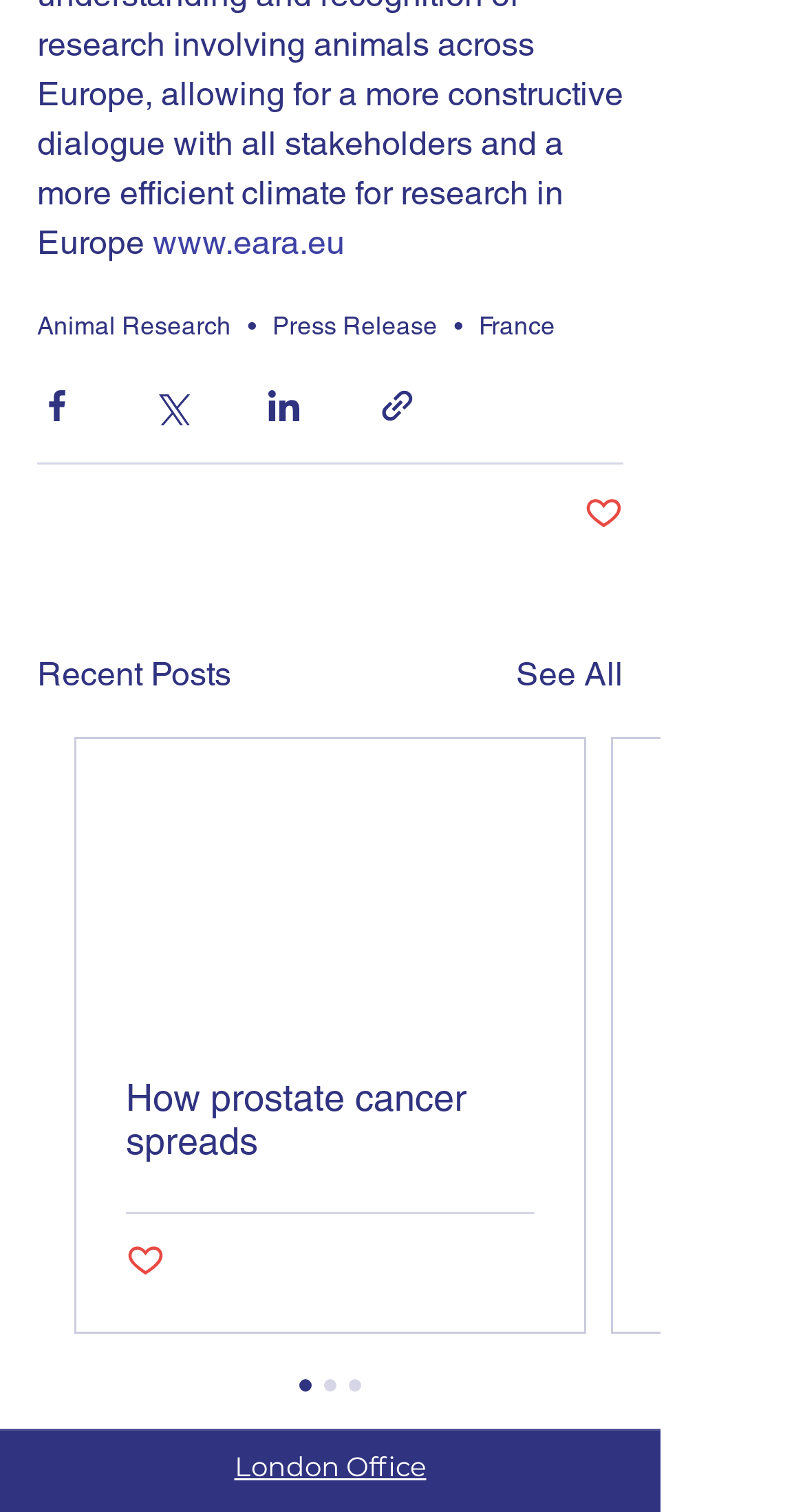Indicate the bounding box coordinates of the element that must be clicked to execute the instruction: "Share via Facebook". The coordinates should be given as four float numbers between 0 and 1, i.e., [left, top, right, bottom].

[0.046, 0.256, 0.095, 0.282]